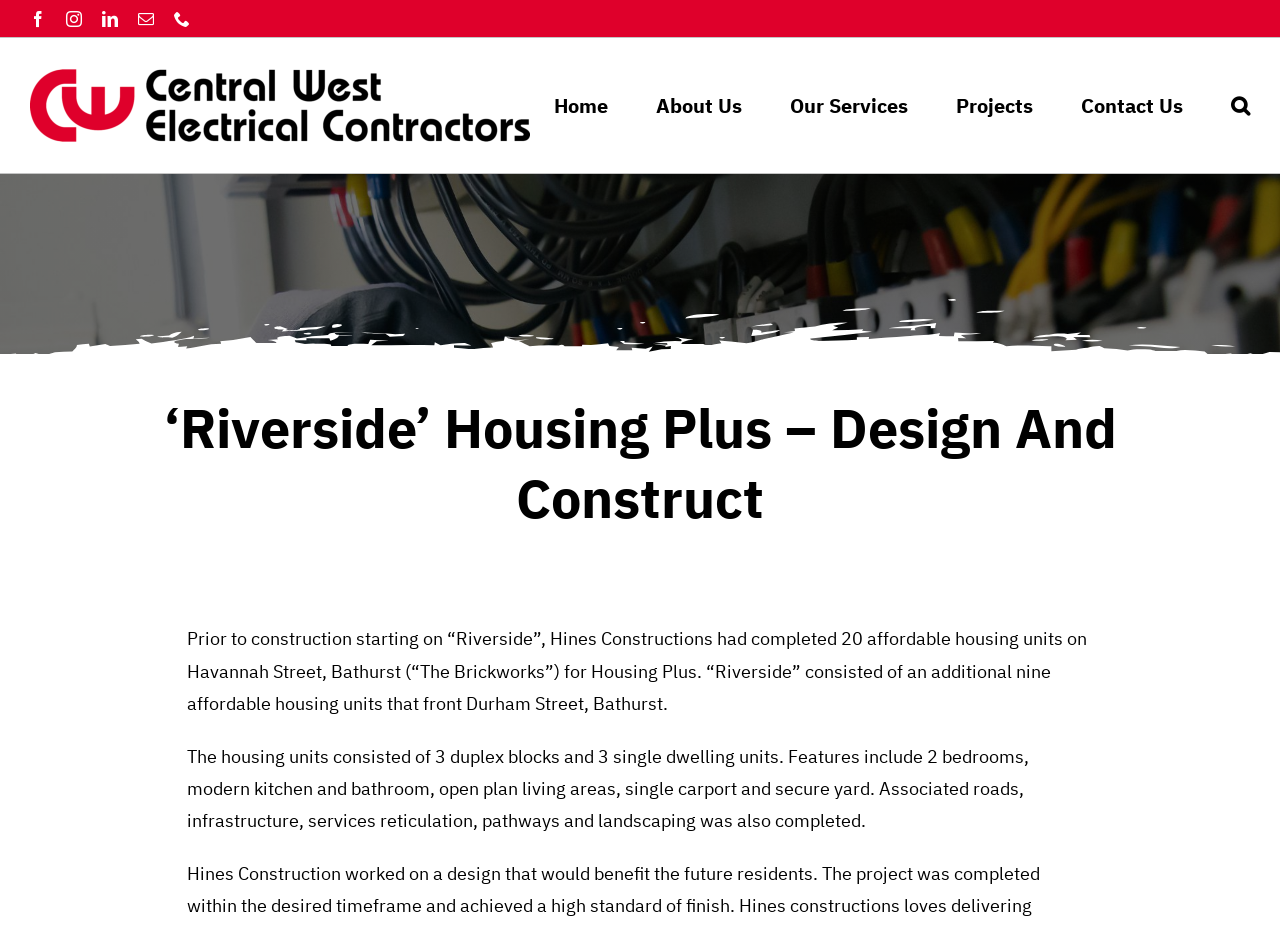Pinpoint the bounding box coordinates of the area that must be clicked to complete this instruction: "View the Facebook page".

None